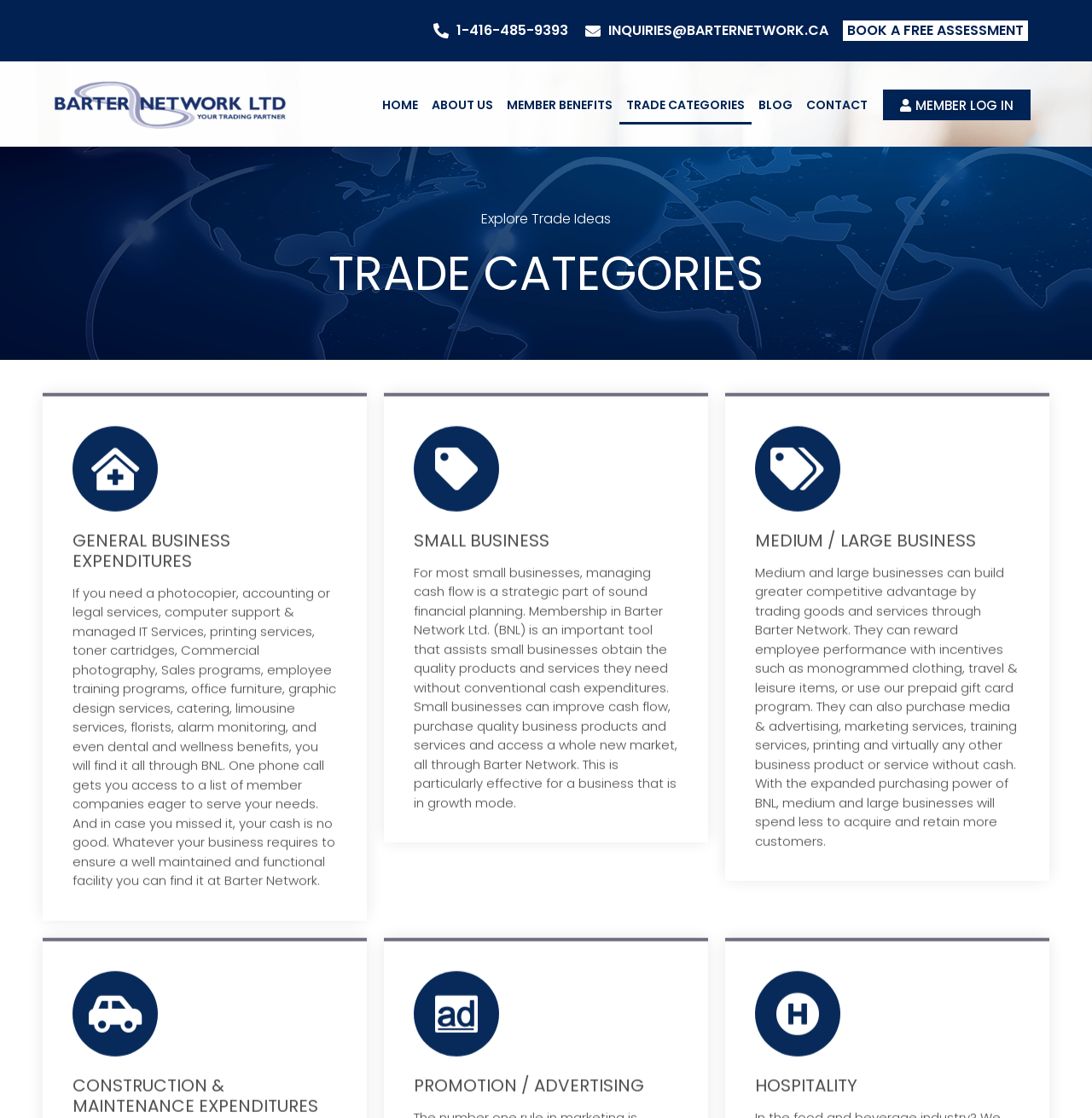Pinpoint the bounding box coordinates of the area that must be clicked to complete this instruction: "Read the article 'Immediate Code Review – Is it Scam? – Crypto Broker'".

None